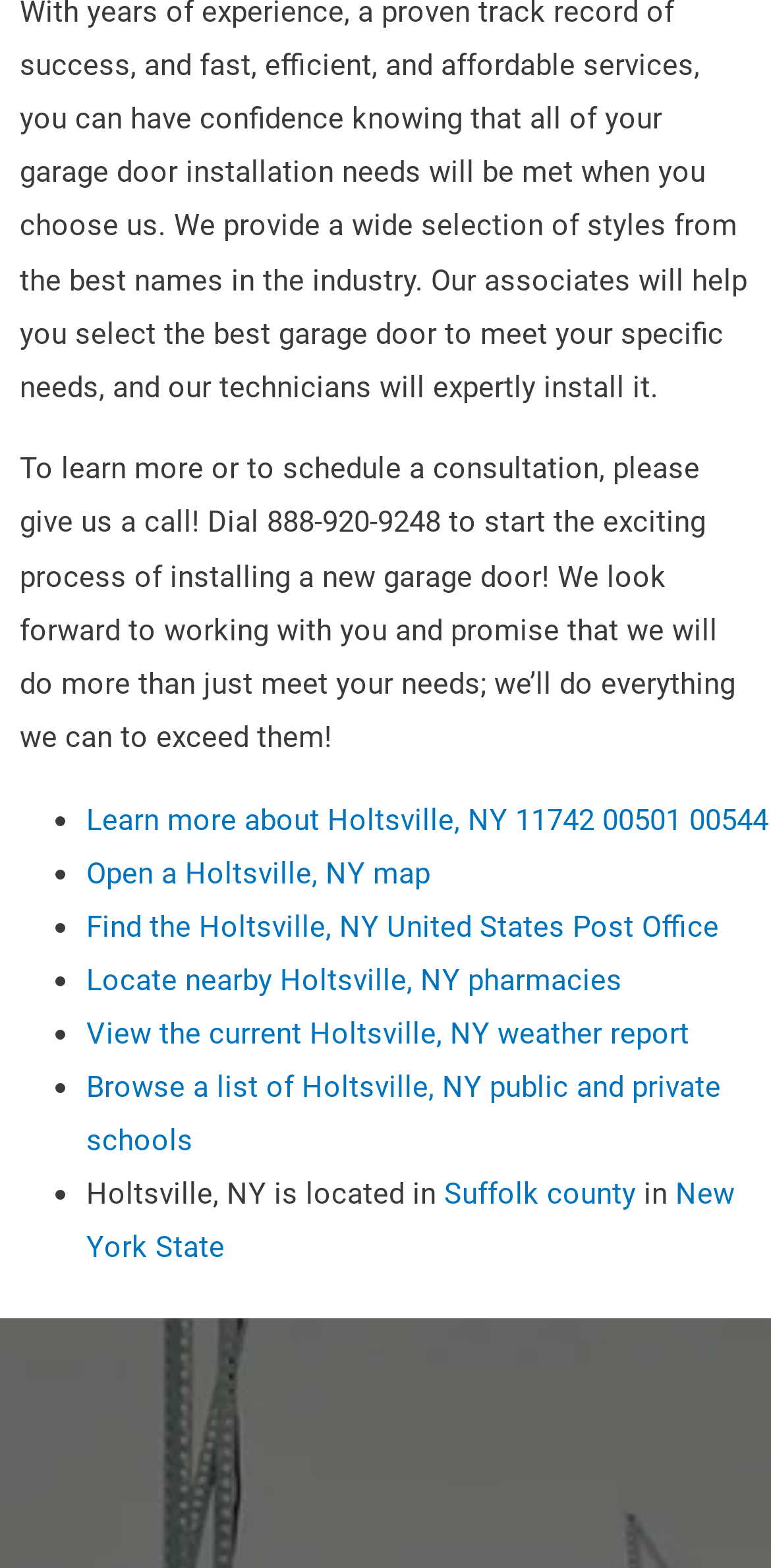Please determine the bounding box coordinates, formatted as (top-left x, top-left y, bottom-right x, bottom-right y), with all values as floating point numbers between 0 and 1. Identify the bounding box of the region described as: New York State

[0.112, 0.75, 0.953, 0.807]